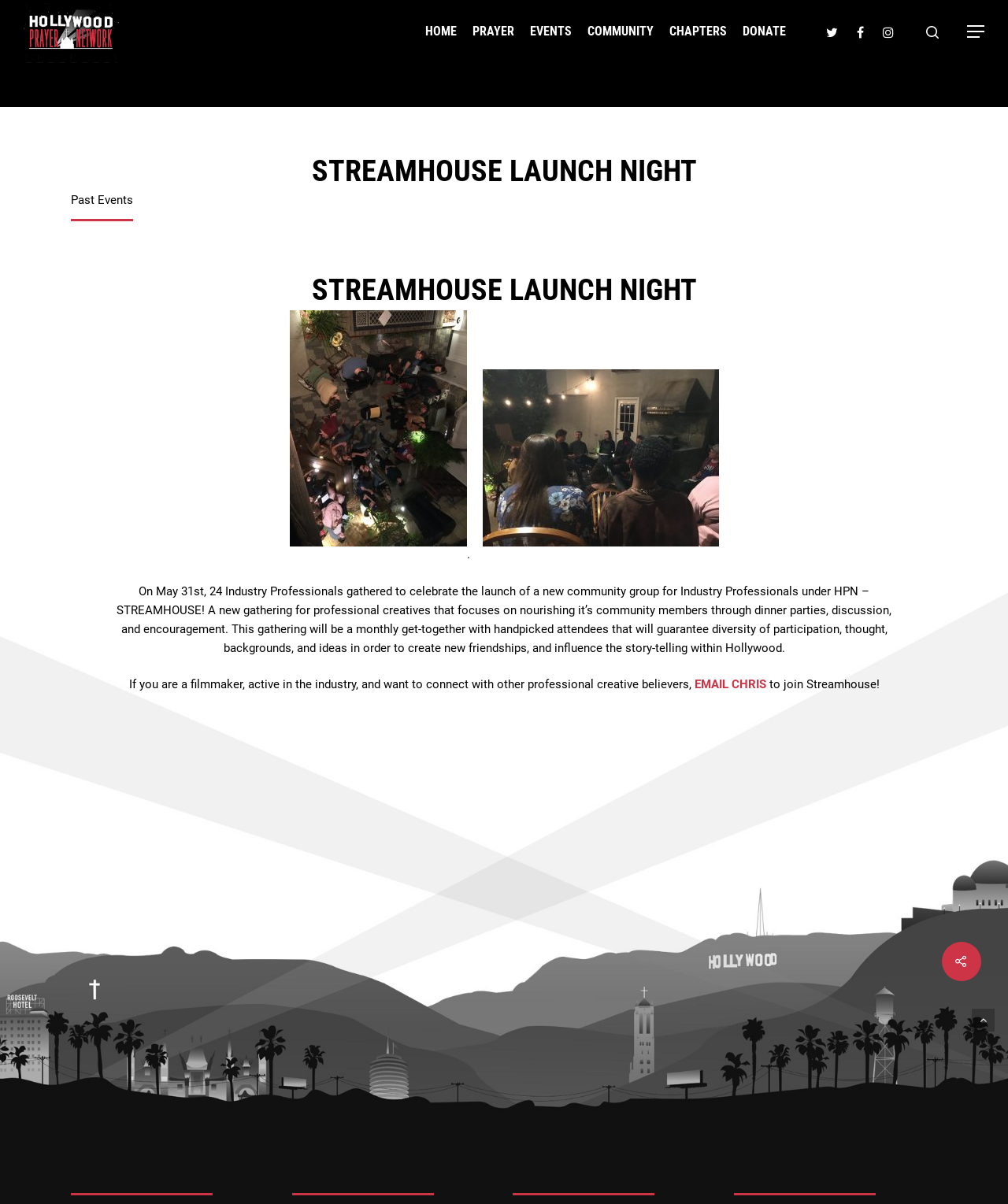Locate the bounding box coordinates of the area that needs to be clicked to fulfill the following instruction: "Explore the resources page". The coordinates should be in the format of four float numbers between 0 and 1, namely [left, top, right, bottom].

None